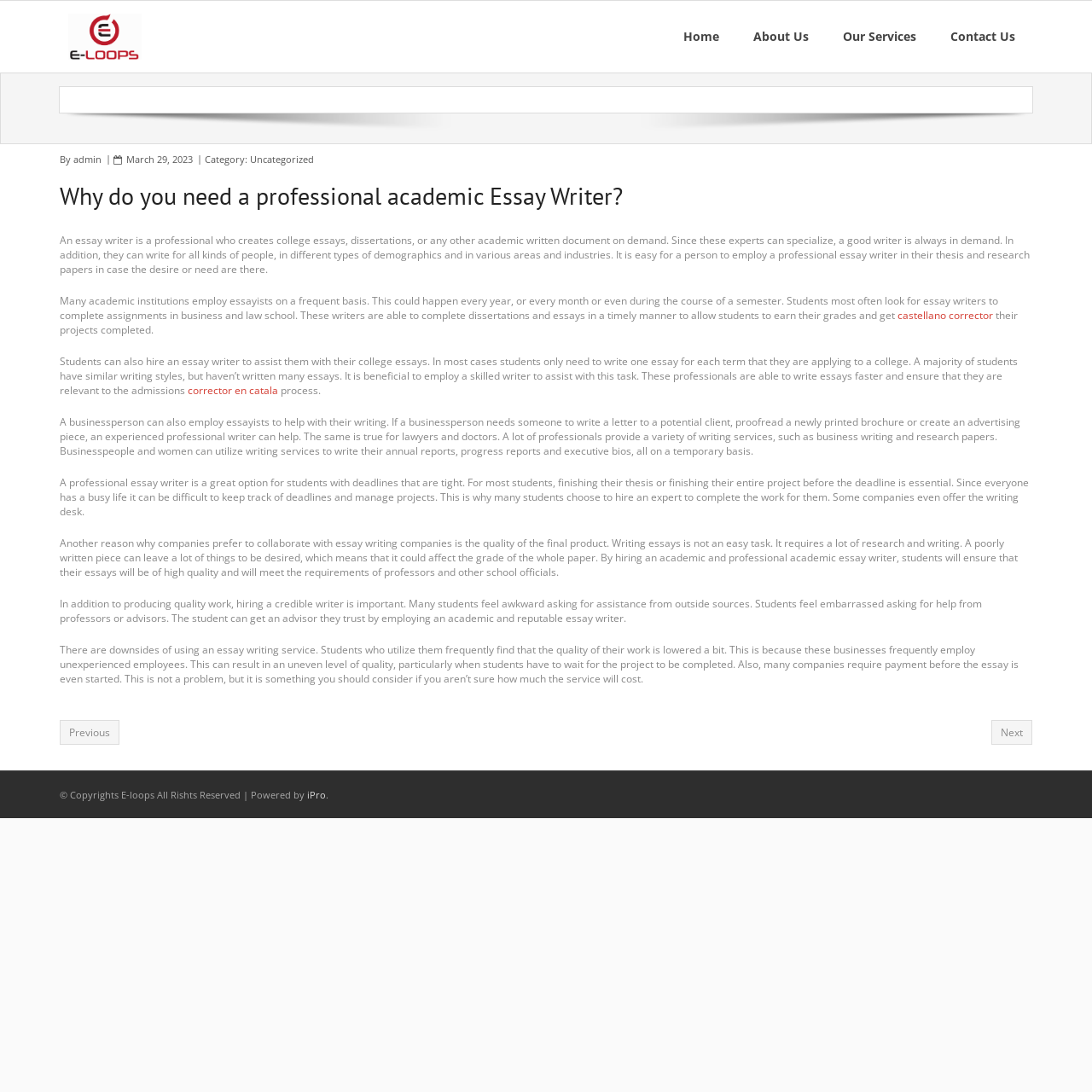Please locate the UI element described by "About Us" and provide its bounding box coordinates.

[0.674, 0.001, 0.756, 0.066]